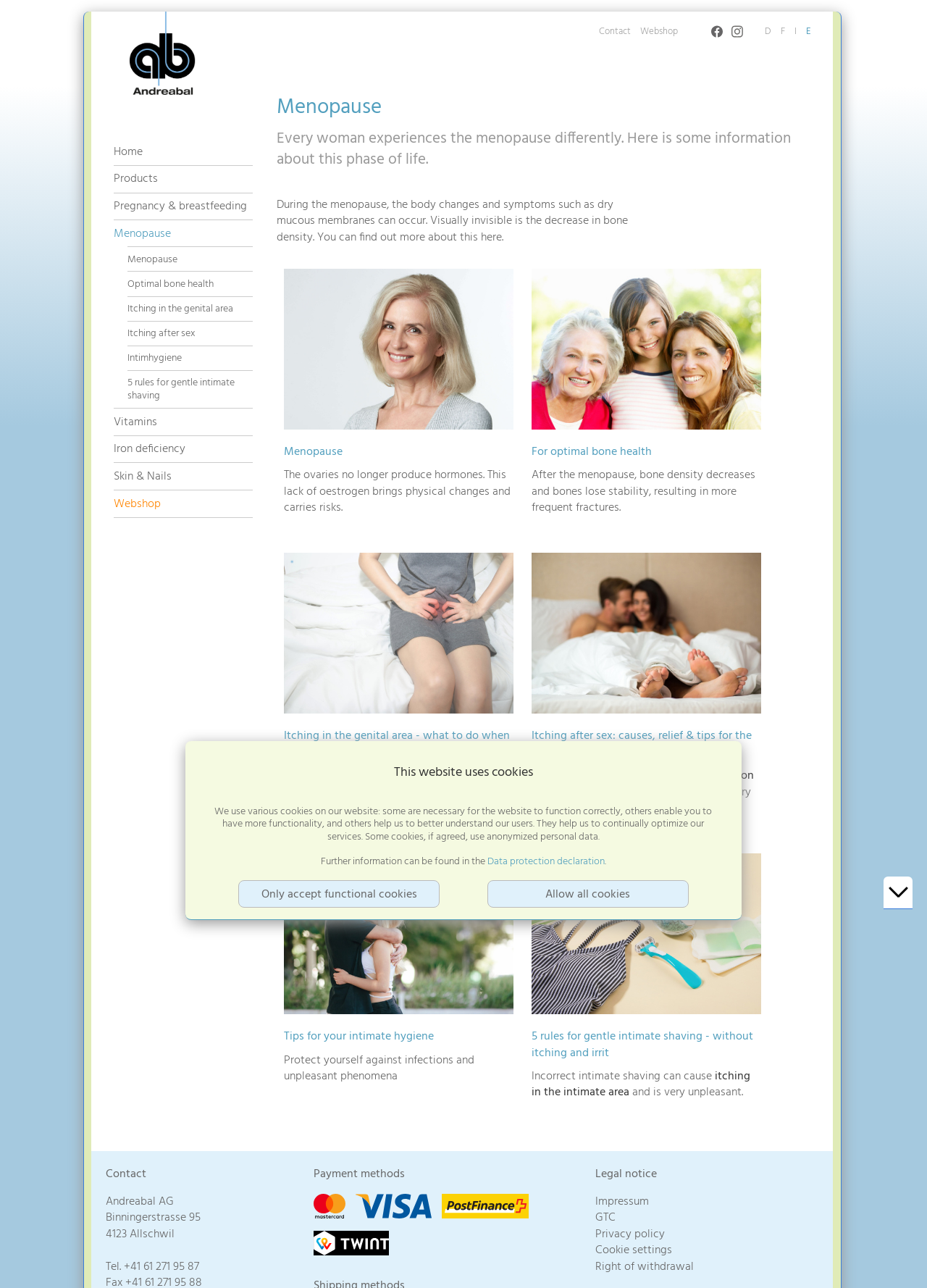Describe every aspect of the webpage in a detailed manner.

The webpage is about menopause, with the title "Andreabal : Menopause" at the top. Below the title, there is a small image on the right side. The main content of the webpage is divided into several sections. 

At the top of the page, there is a notification about the use of cookies on the website, with options to accept all cookies or only functional cookies. 

The first section is about menopause, with a heading "Menopause" and a brief introduction to the topic. Below the introduction, there are several links to subtopics related to menopause, such as "The ovaries no longer produce hormones", "For optimal bone health", "Itching in the genital area", and more. 

On the top left side of the page, there is a navigation menu with links to "Home", "Products", "Pregnancy & breastfeeding", "Menopause", and more. 

On the top right side of the page, there are several links to languages, including "E", "I", "F", and "D". 

At the bottom of the page, there are three sections: "Contact", "Payment methods", and "Legal notice". The "Contact" section displays the address and contact information of Andreabal AG. The "Payment methods" section shows several payment method logos. The "Legal notice" section has links to "Impressum", "GTC", "Privacy policy", "Cookie settings", and "Right of withdrawal".